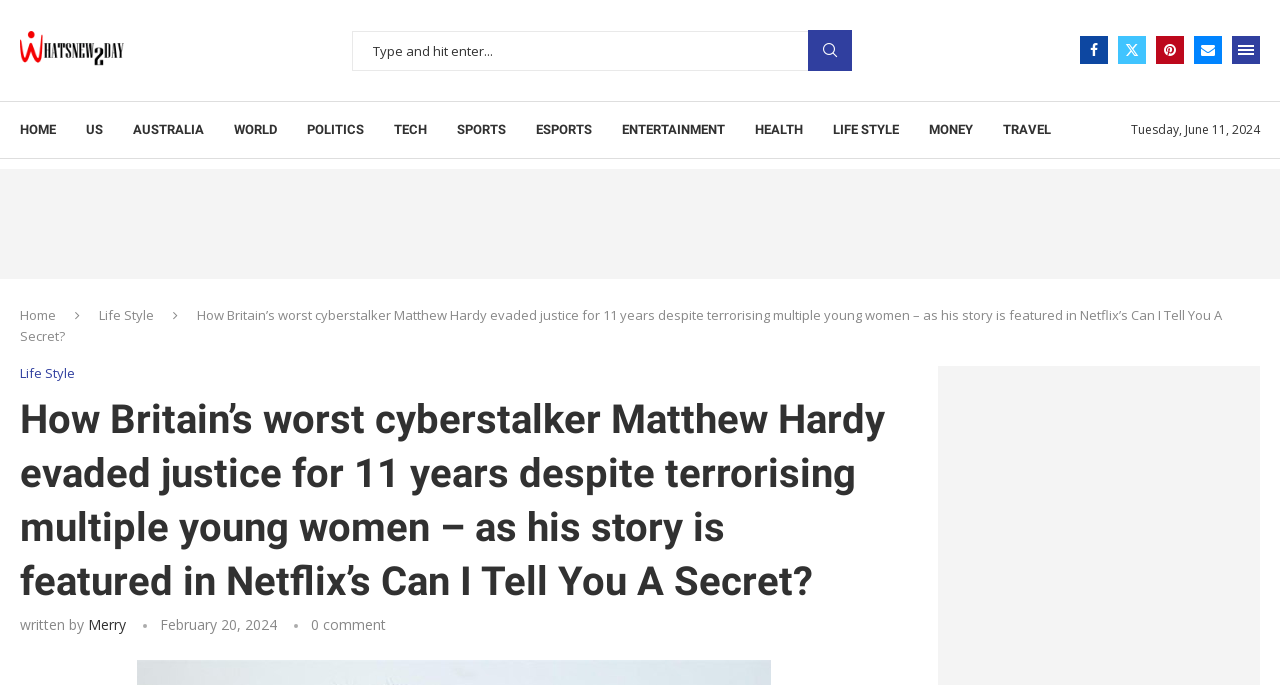What is the category of the article?
Please elaborate on the answer to the question with detailed information.

I determined the category of the article by looking at the links above the article title, where I found a link to 'Life Style', which is likely the category of the article.